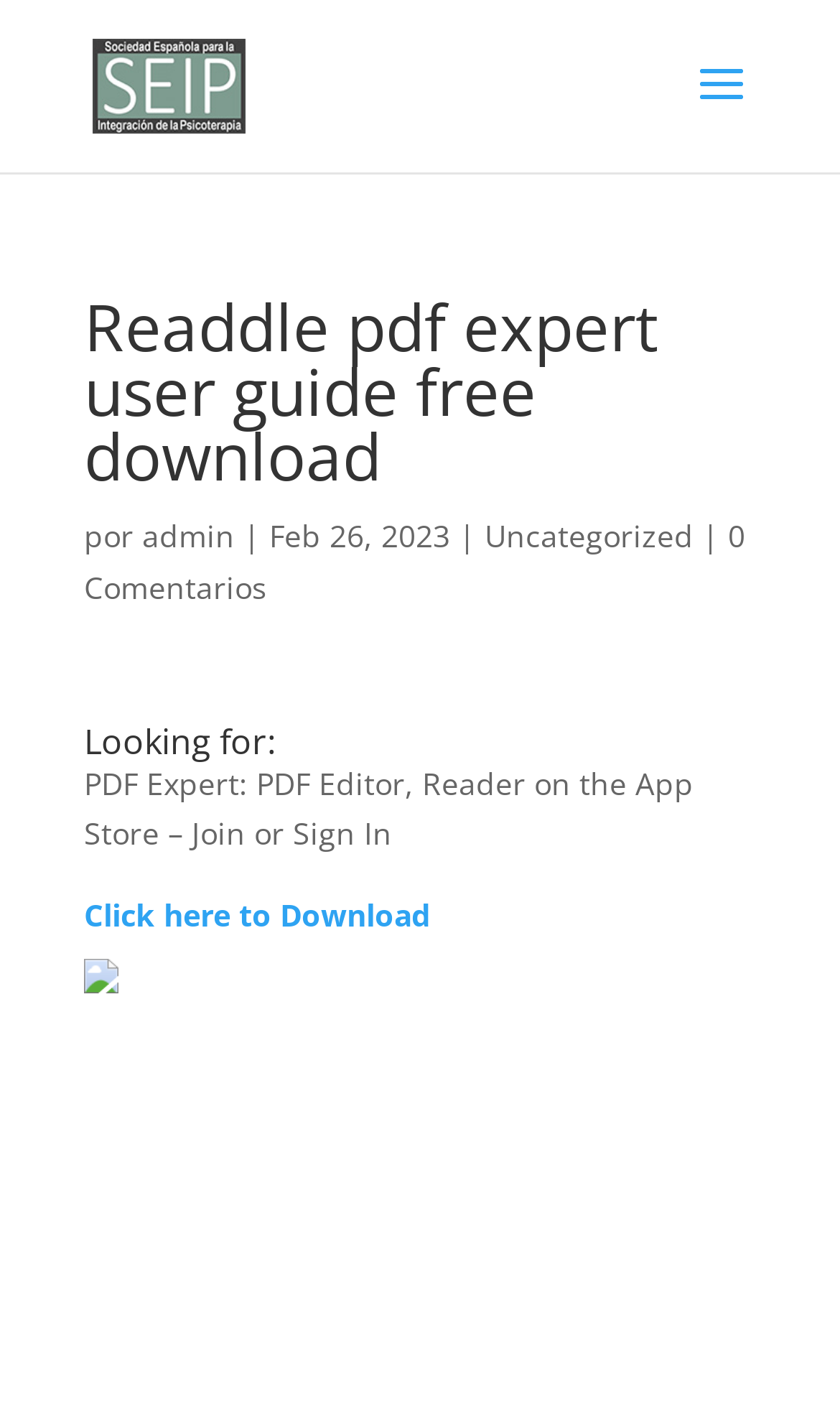What is the category of the article?
Offer a detailed and exhaustive answer to the question.

I found the category of the article by looking at the link 'Uncategorized' which is located below the text 'Feb 26, 2023'.